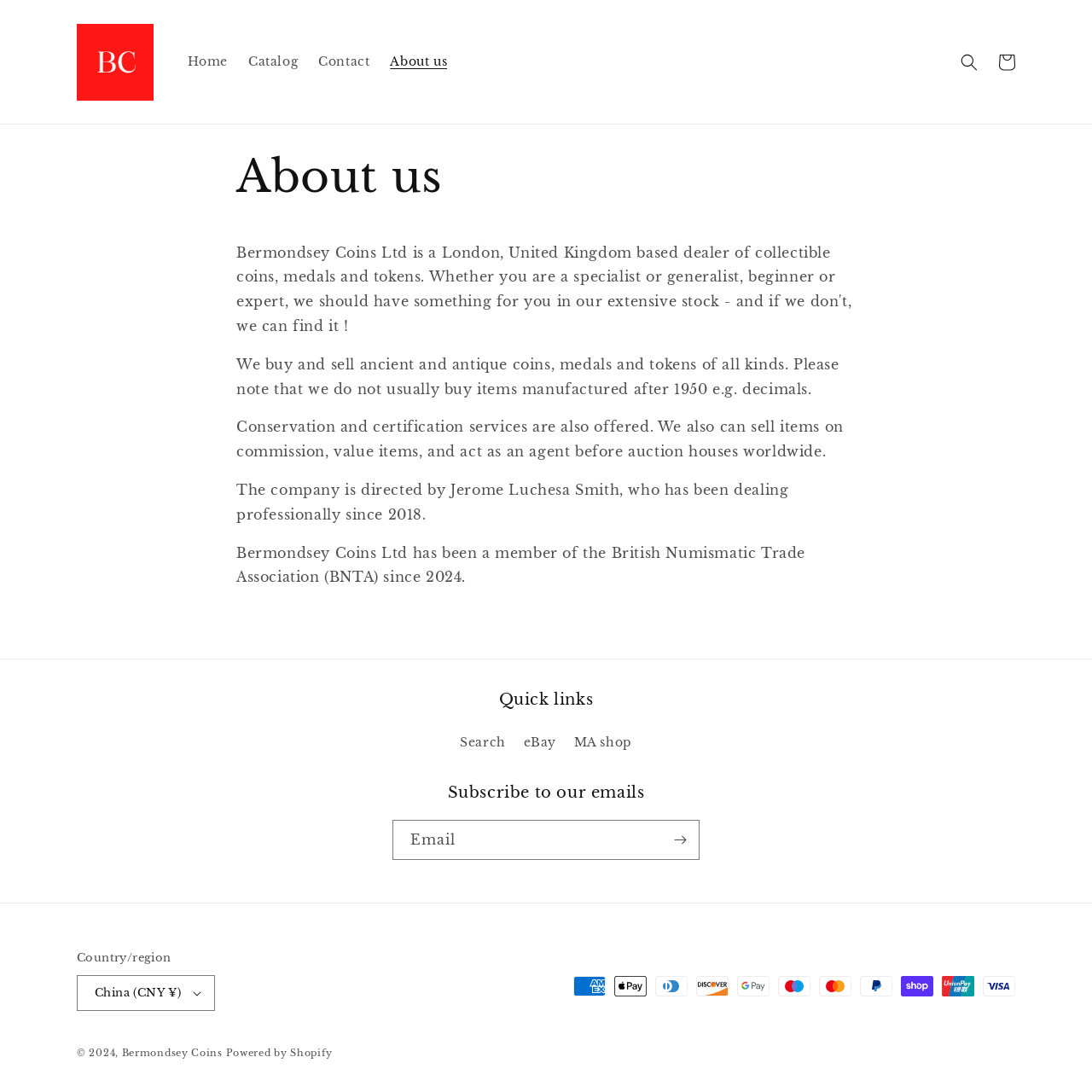Answer the question with a single word or phrase: 
Who is the director of Bermondsey Coins Ltd?

Jerome Luchesa Smith